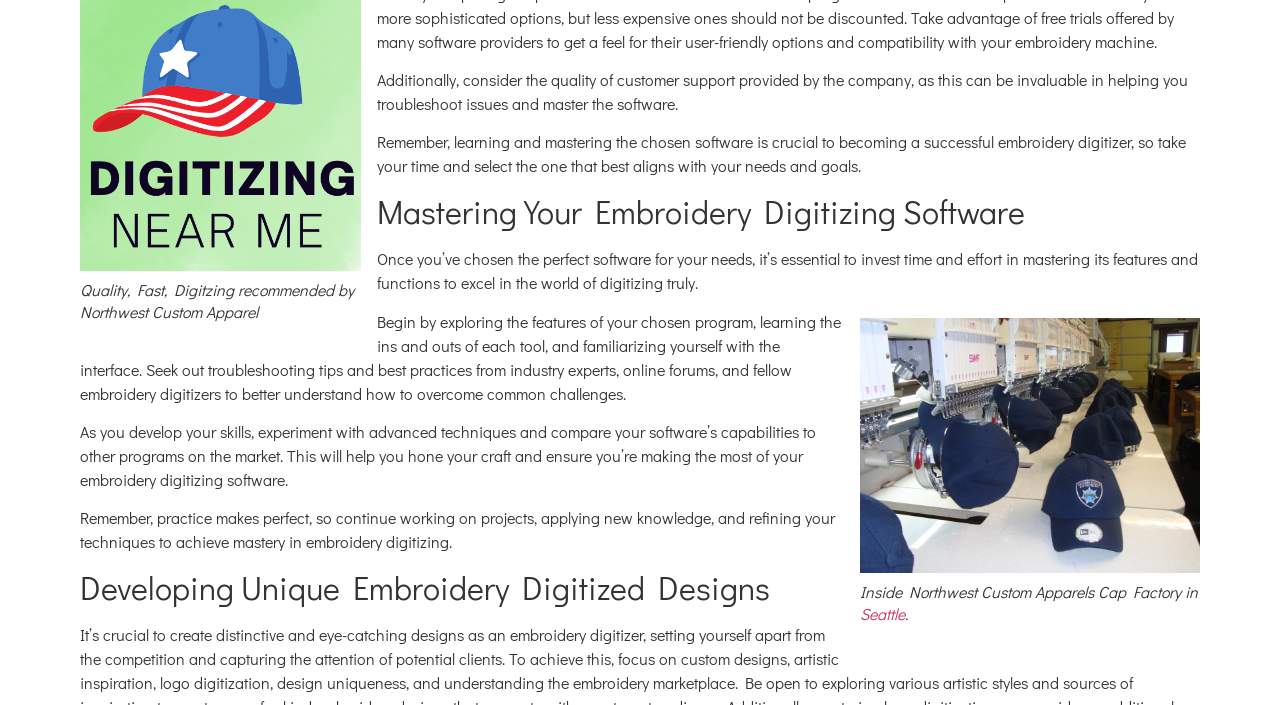Where is Northwest Custom Apparel's cap factory located? Please answer the question using a single word or phrase based on the image.

Seattle